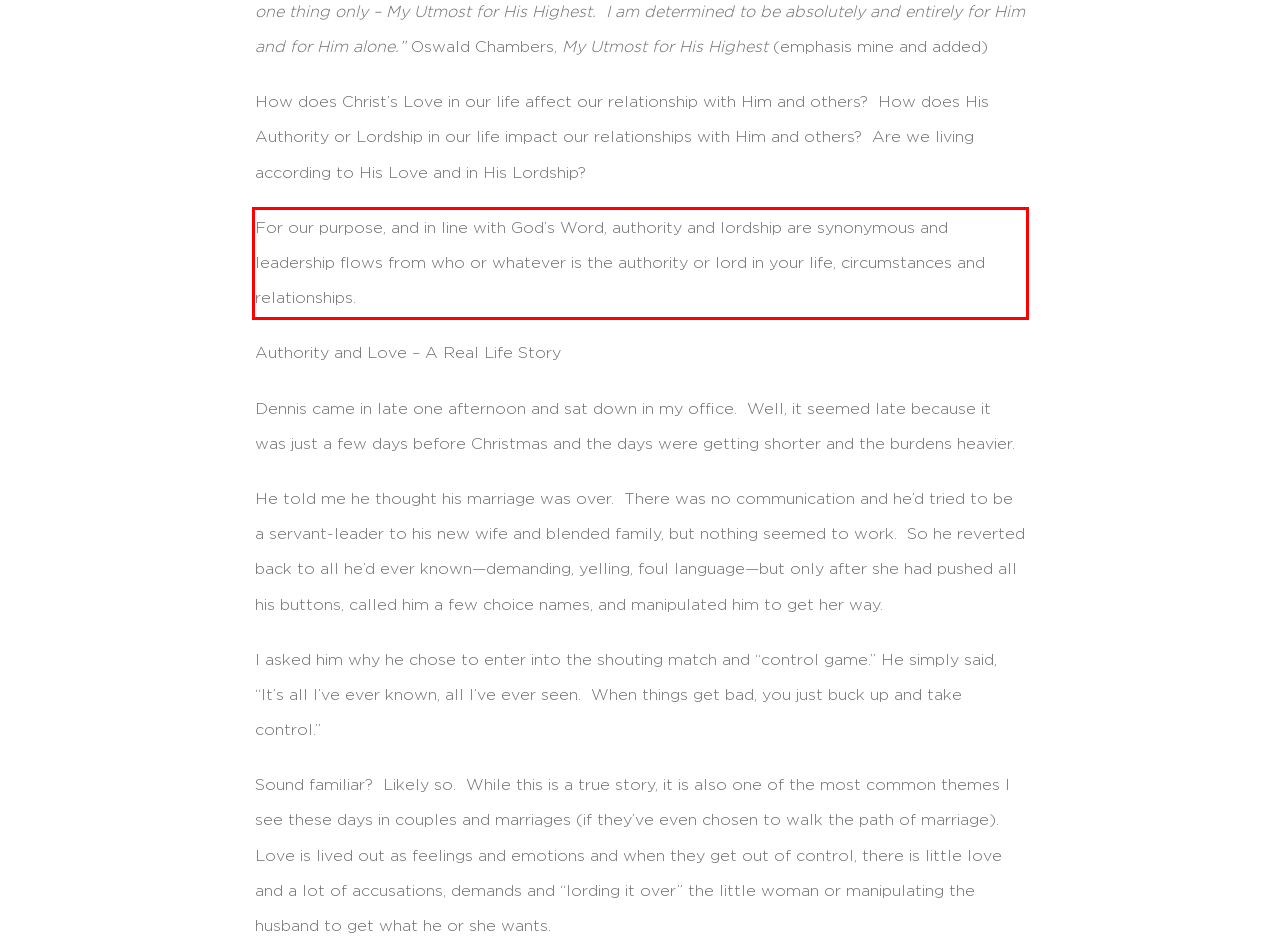By examining the provided screenshot of a webpage, recognize the text within the red bounding box and generate its text content.

For our purpose, and in line with God’s Word, authority and lordship are synonymous and leadership flows from who or whatever is the authority or lord in your life, circumstances and relationships.